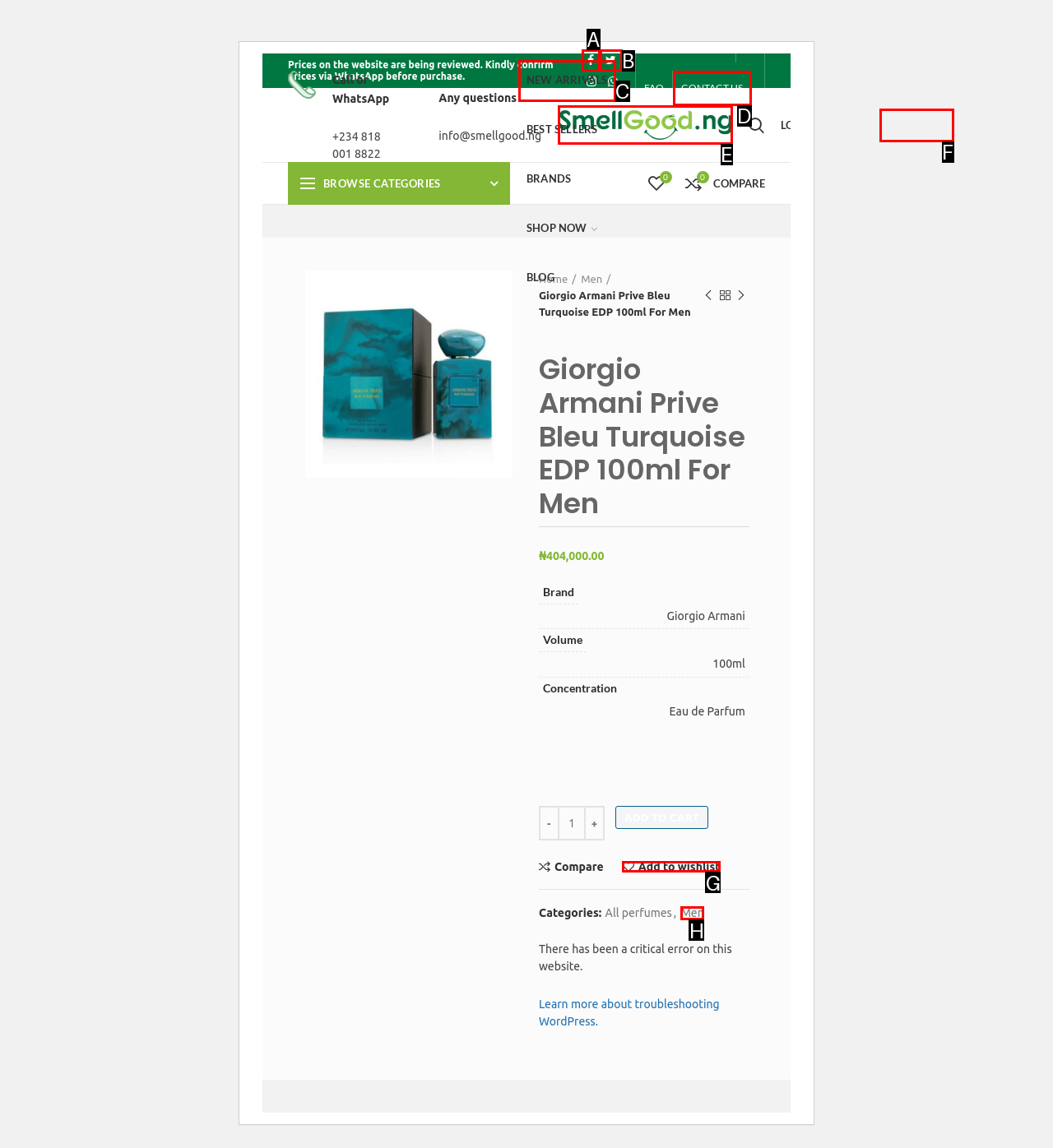Identify the correct UI element to click on to achieve the following task: Add product to wishlist Respond with the corresponding letter from the given choices.

G